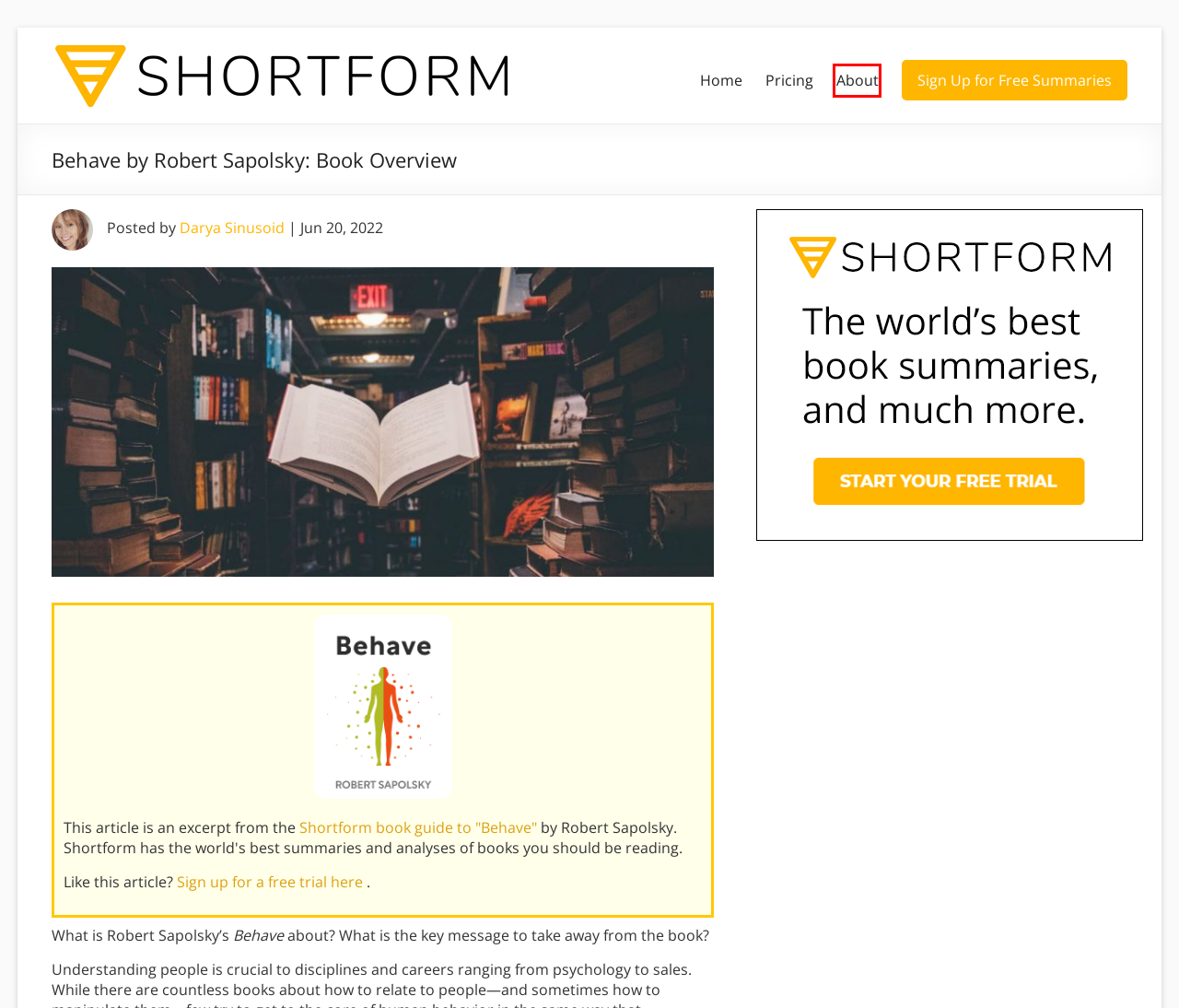With the provided webpage screenshot containing a red bounding box around a UI element, determine which description best matches the new webpage that appears after clicking the selected element. The choices are:
A. The Psychology of Triggers: What They Are & How They Affect Us | Shortform Books
B. Pricing | Shortform - The World's Best Book Summaries
C. About | Shortform - The World's Best Book Summaries
D. Shortform
E. Carl Jung's Shadow Theory: Where Our Deepest Urges Lie | Shortform Books
F. Psychology Archives | Shortform Books
G. Outer Self: Why You Should Believe in Your Skills | Shortform Books
H. Darya Sinusoid, Author at Shortform Books

C